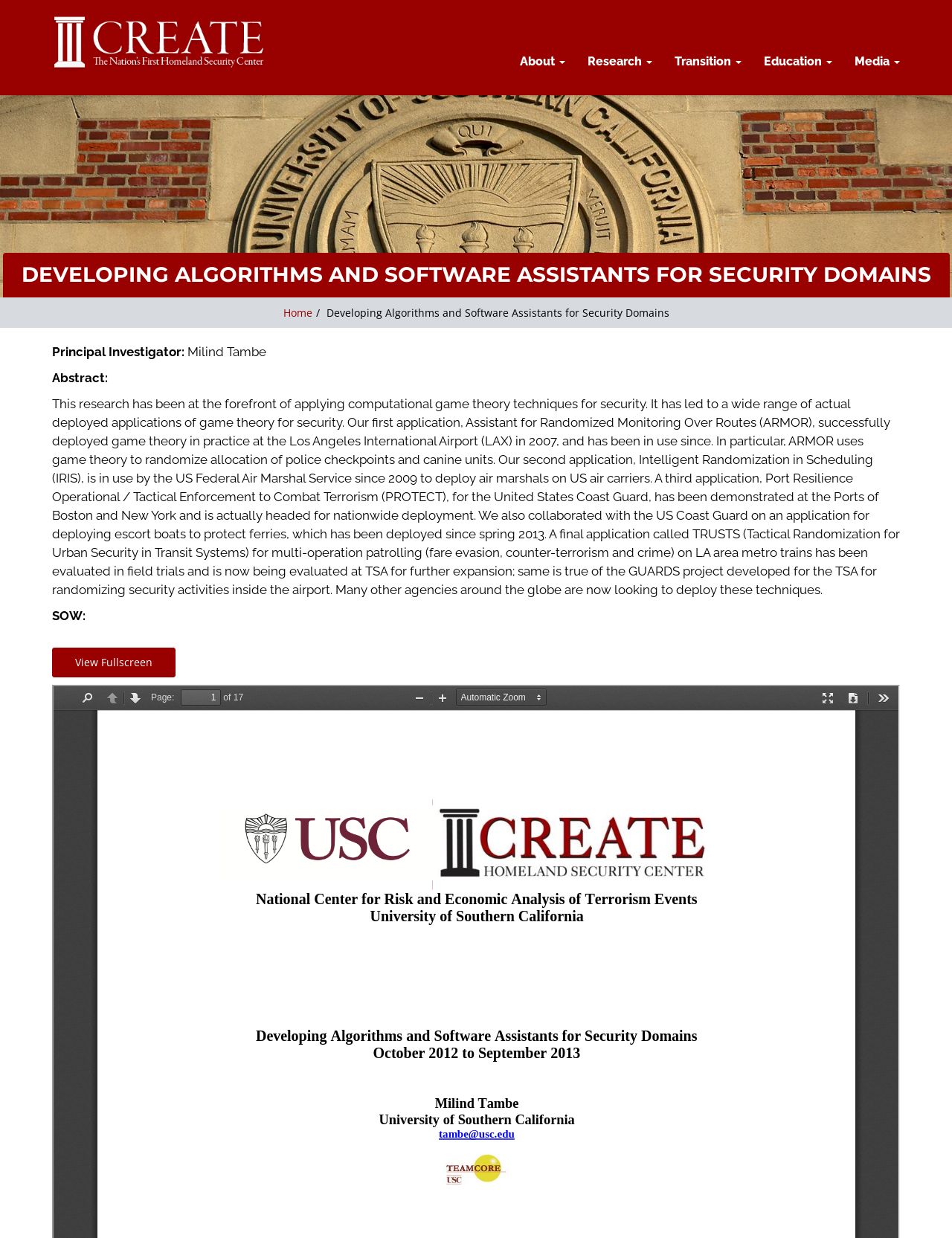Identify the bounding box coordinates necessary to click and complete the given instruction: "Explore the FutureFive website".

None